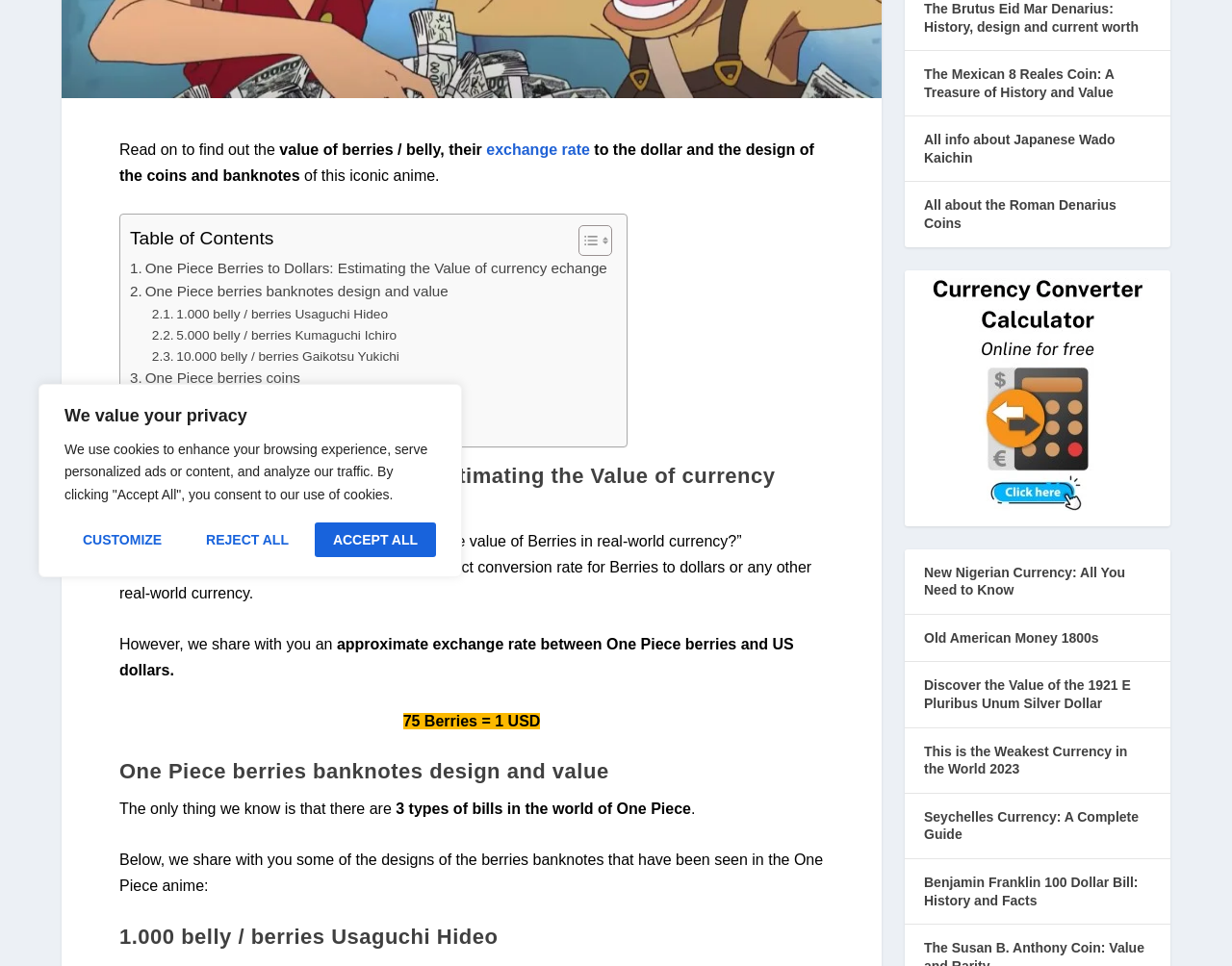Provide the bounding box coordinates of the UI element this sentence describes: "Old American Money 1800s".

[0.75, 0.654, 0.892, 0.67]